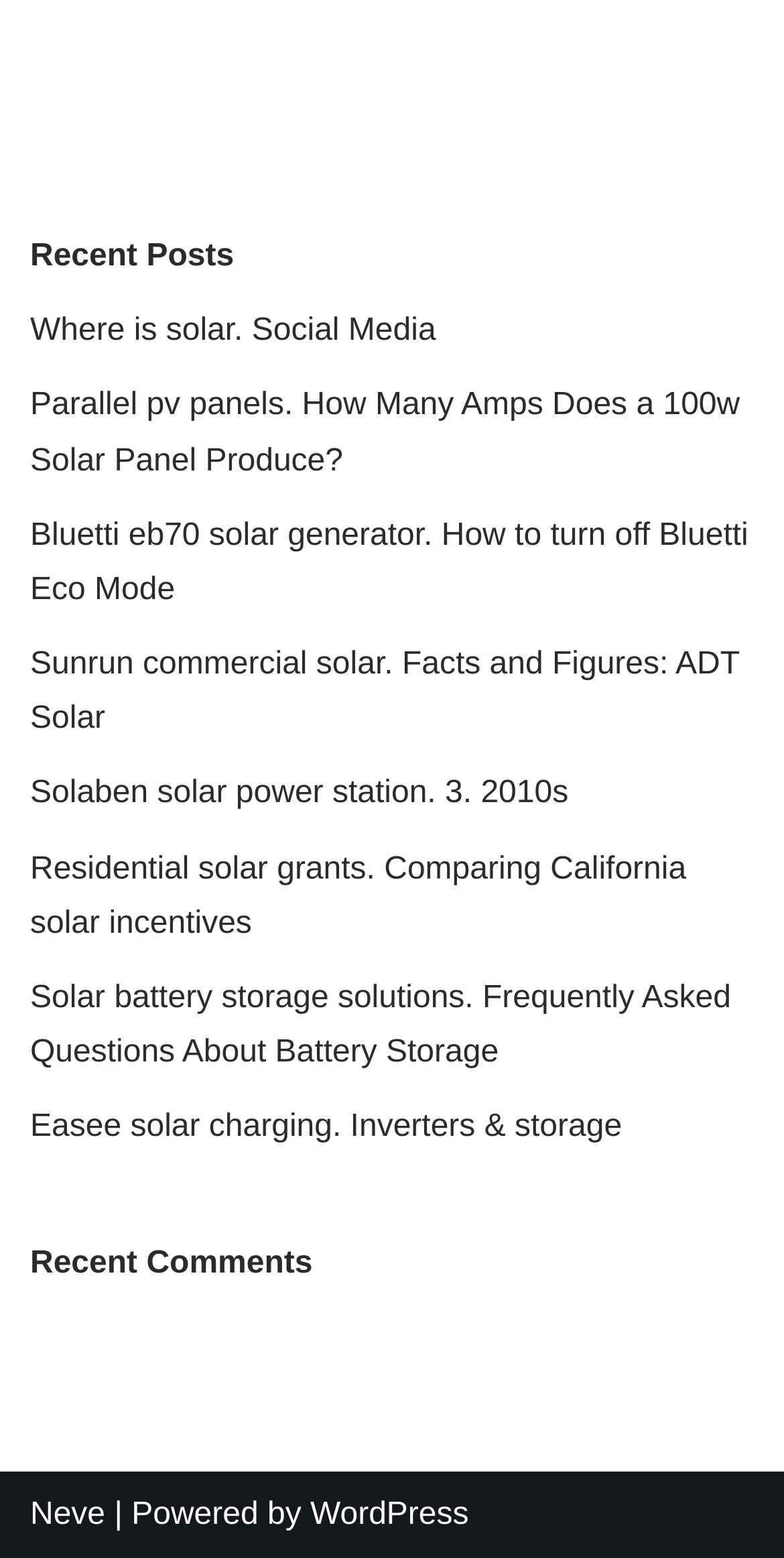Can you show the bounding box coordinates of the region to click on to complete the task described in the instruction: "download the mix"?

None